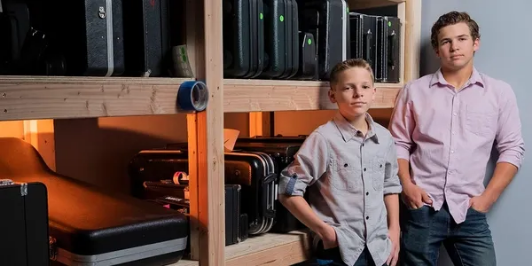What type of objects are stored in the black cases?
Please look at the screenshot and answer using one word or phrase.

Musical instruments